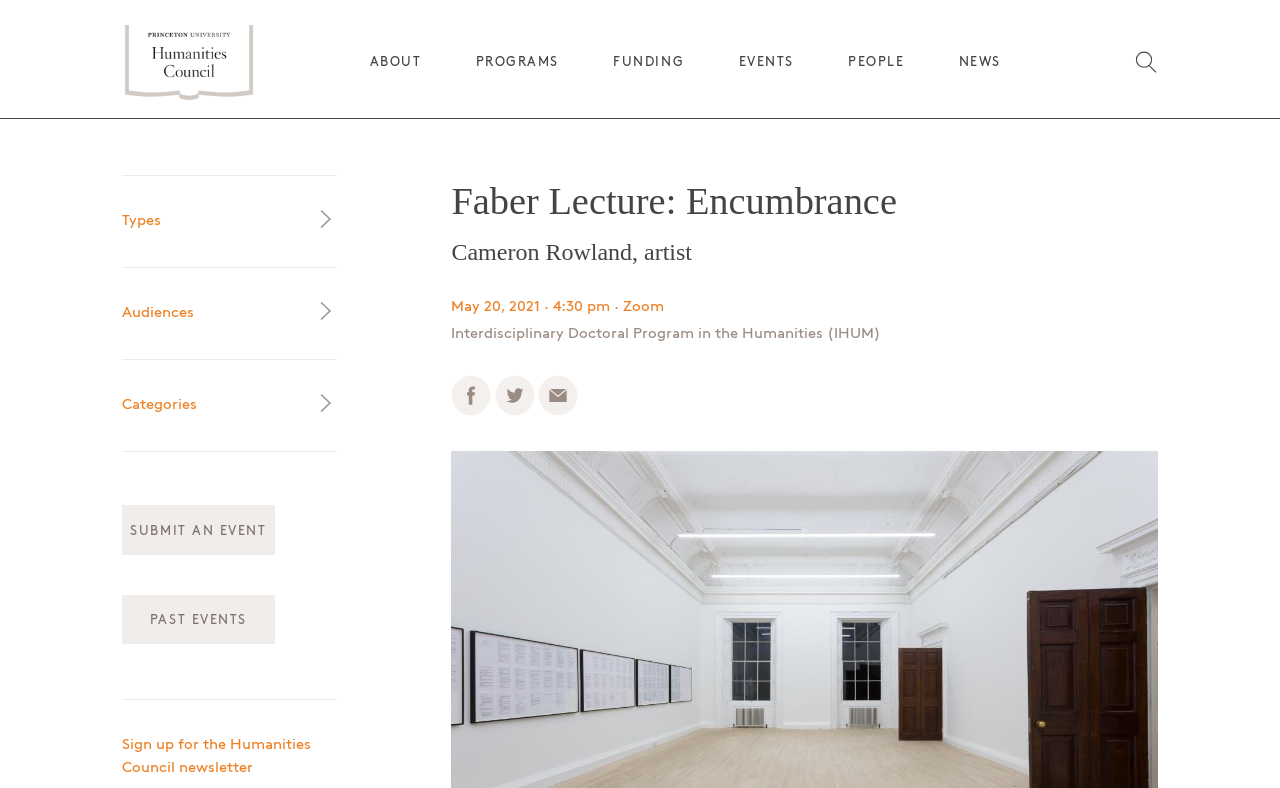Explain in detail what you observe on this webpage.

The webpage is about the Faber Lecture: Encumbrance, which is an event organized by the Princeton University Humanities Council. At the top left corner, there is a Humanities Council logo, which is an image linked to the council's website. Below the logo, there are several links to different sections of the council's website, including ABOUT, MISSION, PRIORITIES, and more.

On the top right side, there are three main sections: PROGRAMS, FUNDING, and EVENTS. Each section has a dropdown menu with multiple links to specific programs, funding opportunities, and events. The PROGRAMS section has links to ACADEMIC PROGRAMS, PROFESSORSHIPS AND FELLOWSHIPS, and more. The FUNDING section has links to MAGIC GRANTS FOR INNOVATION, TEAM TEACHING GRANTS, and more. The EVENTS section has links to GAUSS SEMINARS IN CRITICISM, BELKNAP VISITORS, and more.

Below these sections, there is a heading that reads "Sign up for the Humanities Council newsletter". Below this heading, there is information about the Faber Lecture: Encumbrance, including the title, speaker, date, and time. The speaker is Cameron Rowland, an artist, and the event is hosted by the Interdisciplinary Doctoral Program in the Humanities (IHUM). There are also three social media links to share the event on Facebook, Twitter, and via email.

On the left side of the page, there are three static text elements: Types, Audiences, and Categories. There are also links to SUBMIT AN EVENT and PAST EVENTS. At the bottom right corner, there is a search bar with a magnifying glass icon.